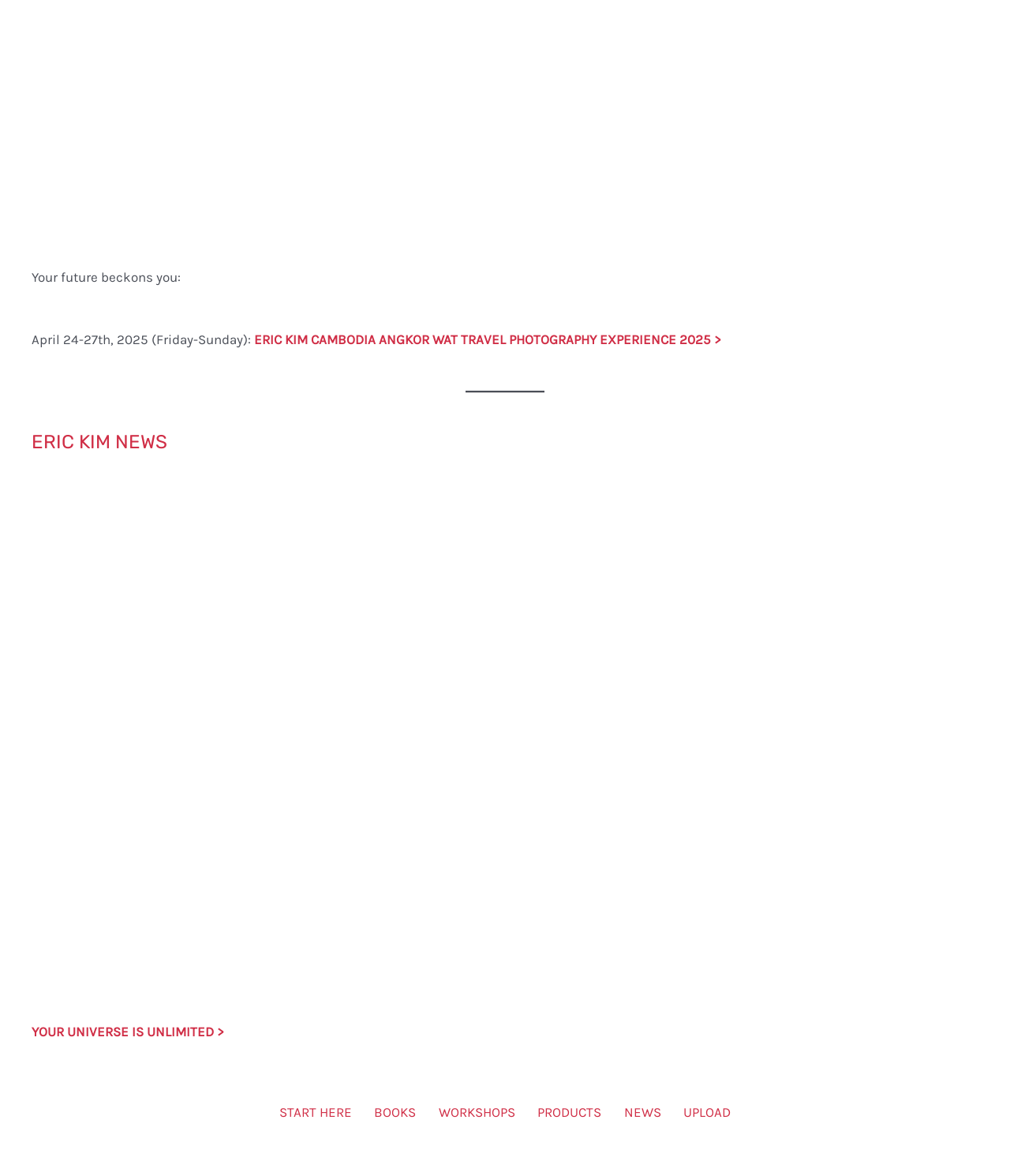Using the description: "START HERE", identify the bounding box of the corresponding UI element in the screenshot.

[0.299, 0.935, 0.377, 0.957]